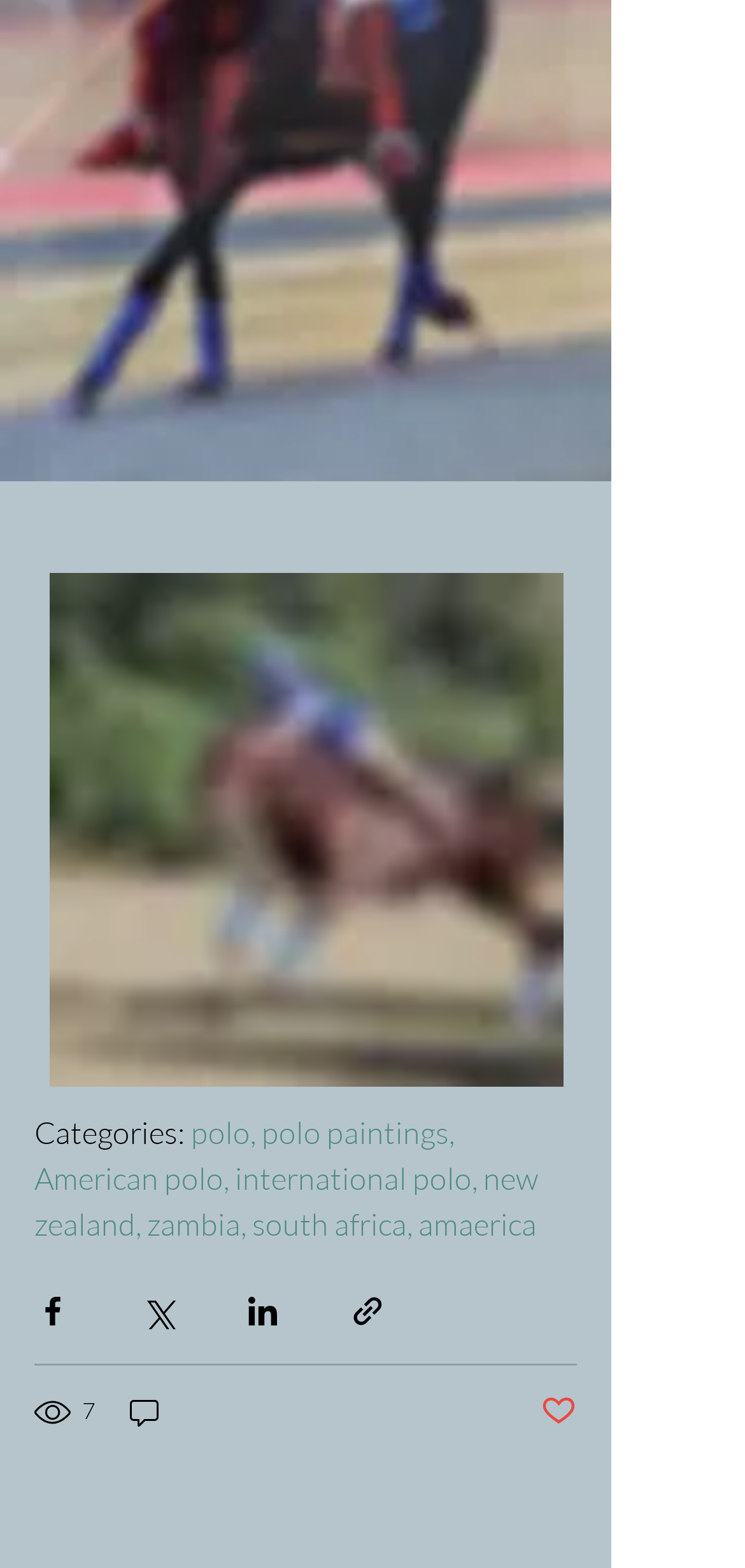Please find the bounding box for the UI element described by: "parent_node: 7".

[0.169, 0.888, 0.223, 0.913]